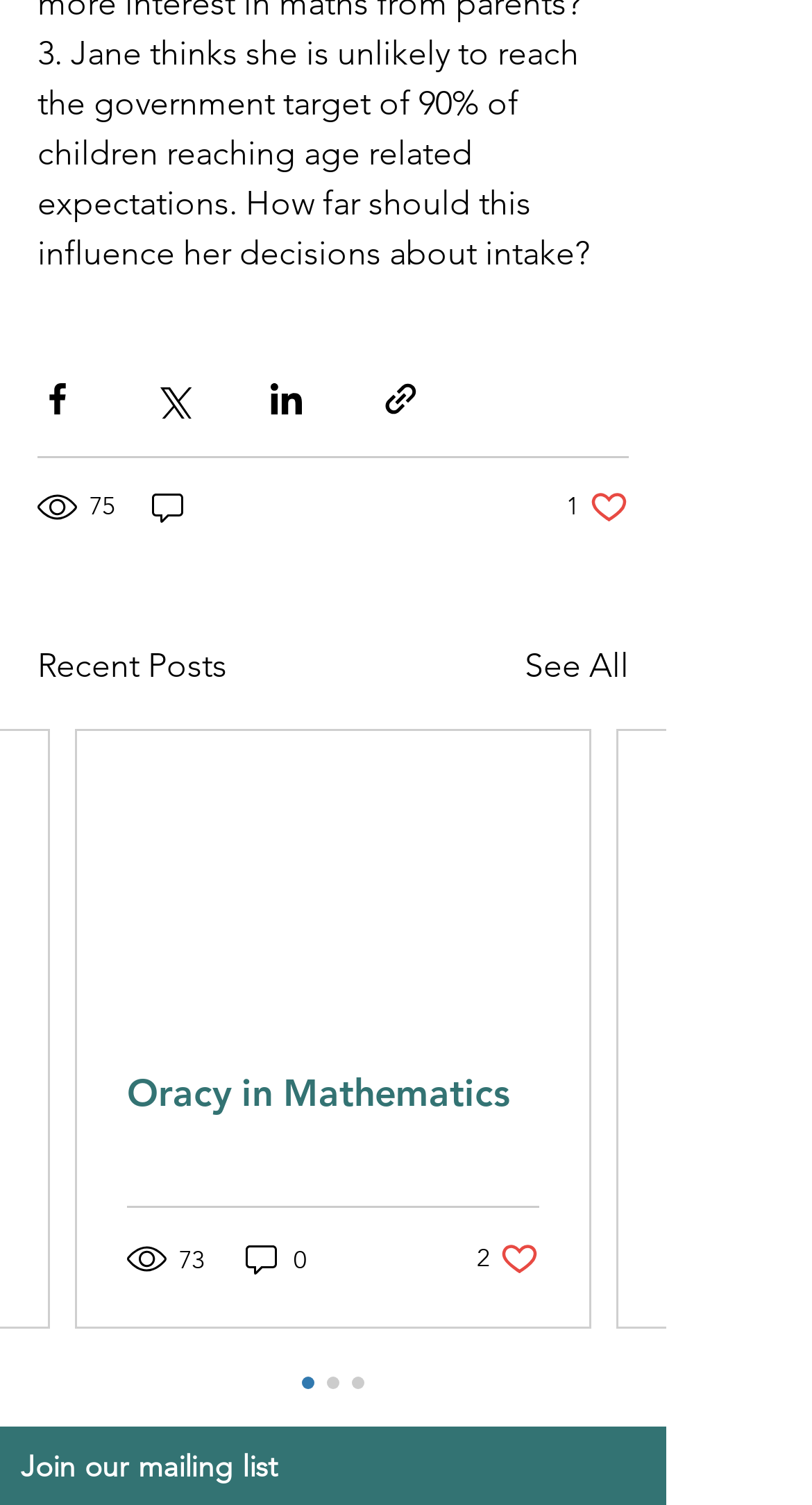Find the bounding box coordinates of the clickable area required to complete the following action: "Share via Facebook".

[0.046, 0.252, 0.095, 0.278]